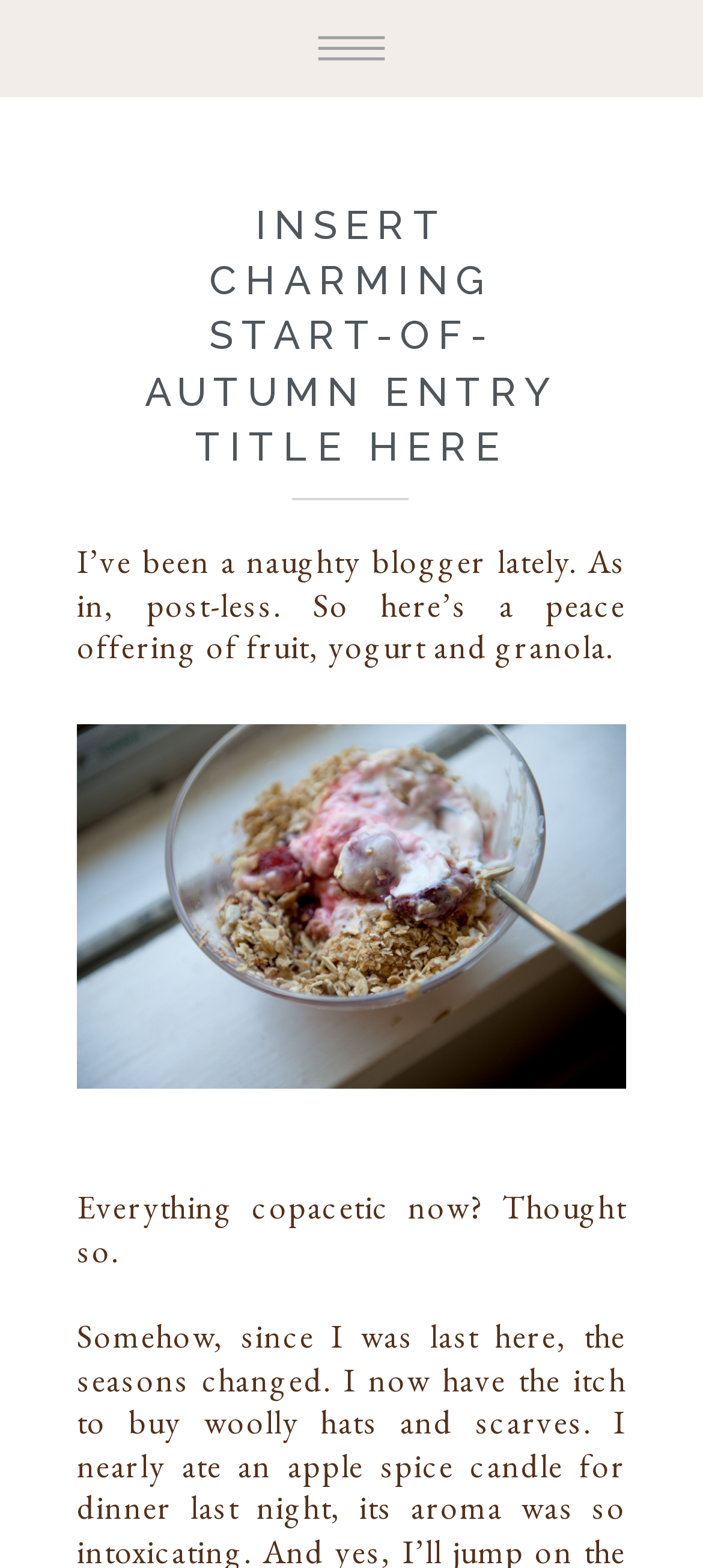Detail the various sections and features present on the webpage.

The webpage appears to be a personal blog, with a prominent image at the top, taking up about a third of the screen width. Below the image, there is a heading that reads "Personal", which is a link. 

The main content of the blog post is titled "INSERT CHARMING START-OF-AUTUMN ENTRY TITLE HERE", which is a heading that spans most of the screen width. 

The blog post itself is a short paragraph that starts with "I’ve been a naughty blogger lately. As in, post-less. So here’s a peace offering of fruit, yogurt and granola." This text is positioned below the title, and takes up about half of the screen height. 

Following the paragraph, there is an empty link, and then another sentence that reads "Everything copacetic now? Thought so." This sentence is positioned below the paragraph, and is aligned with the left edge of the text above it.